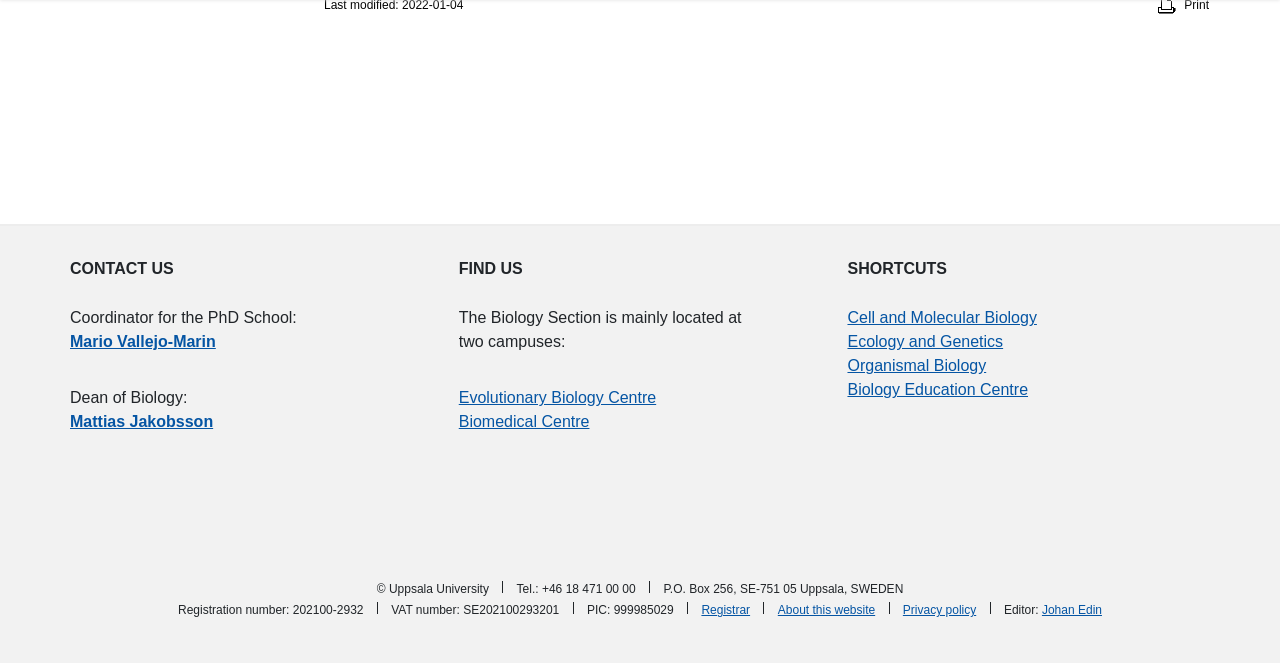What is the phone number of Uppsala University?
Please provide a comprehensive and detailed answer to the question.

I found the answer by looking at the bottom of the page where it says 'Tel:' followed by the phone number '+46 18 471 00 00'.